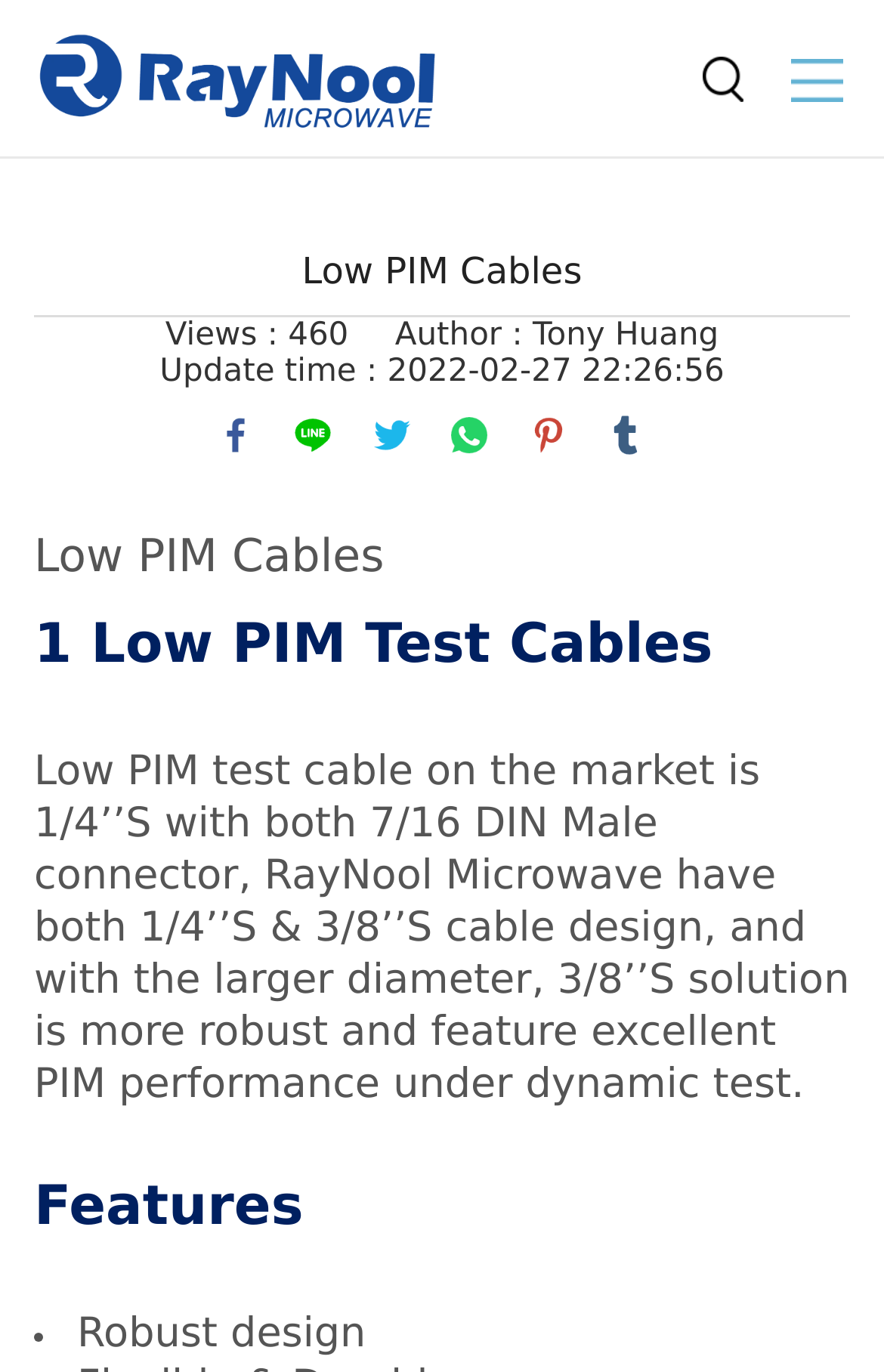Pinpoint the bounding box coordinates of the clickable element to carry out the following instruction: "read about Low PIM test cables."

[0.038, 0.446, 0.806, 0.492]